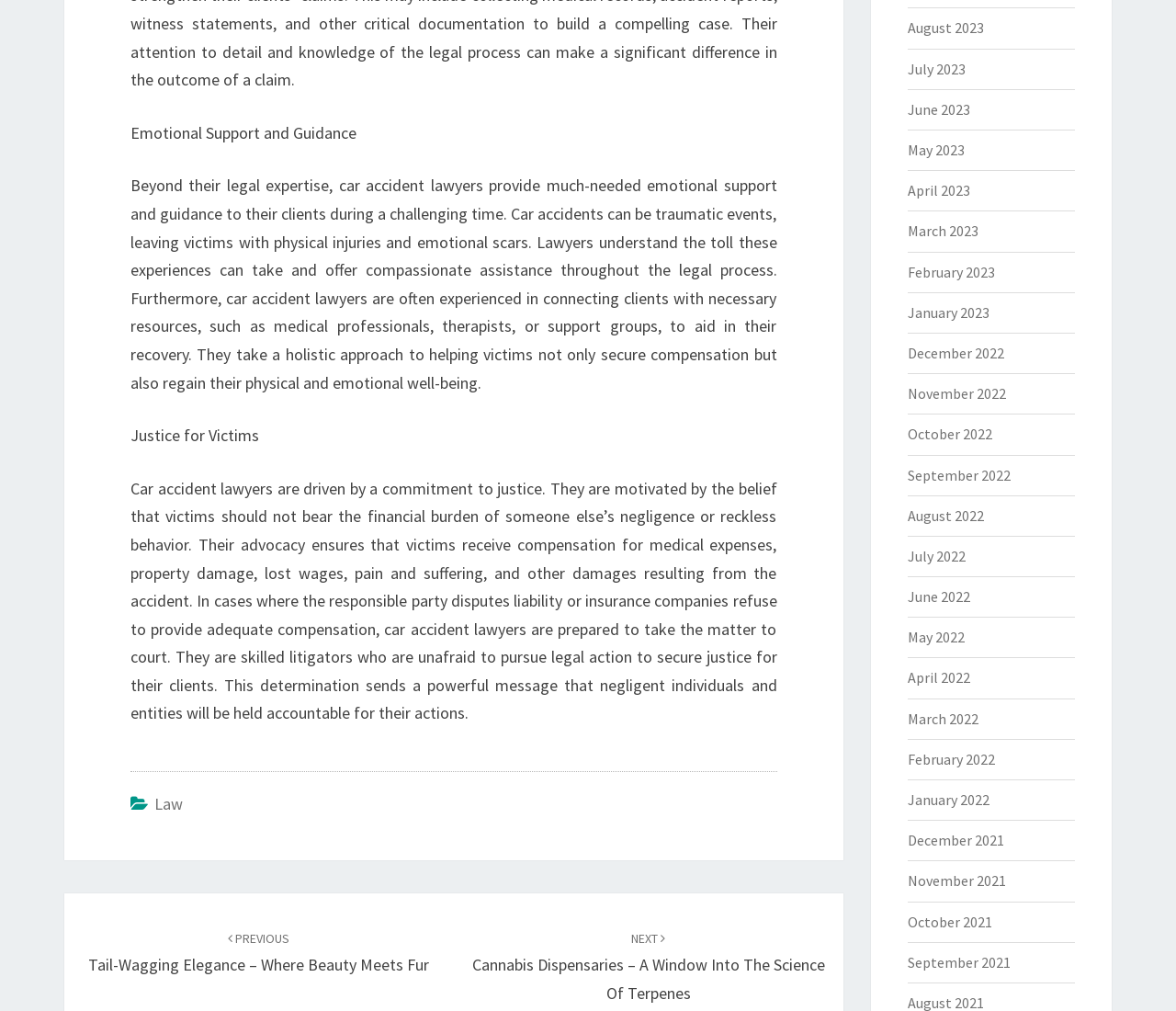Provide a brief response to the question using a single word or phrase: 
How many links are in the footer section?

1